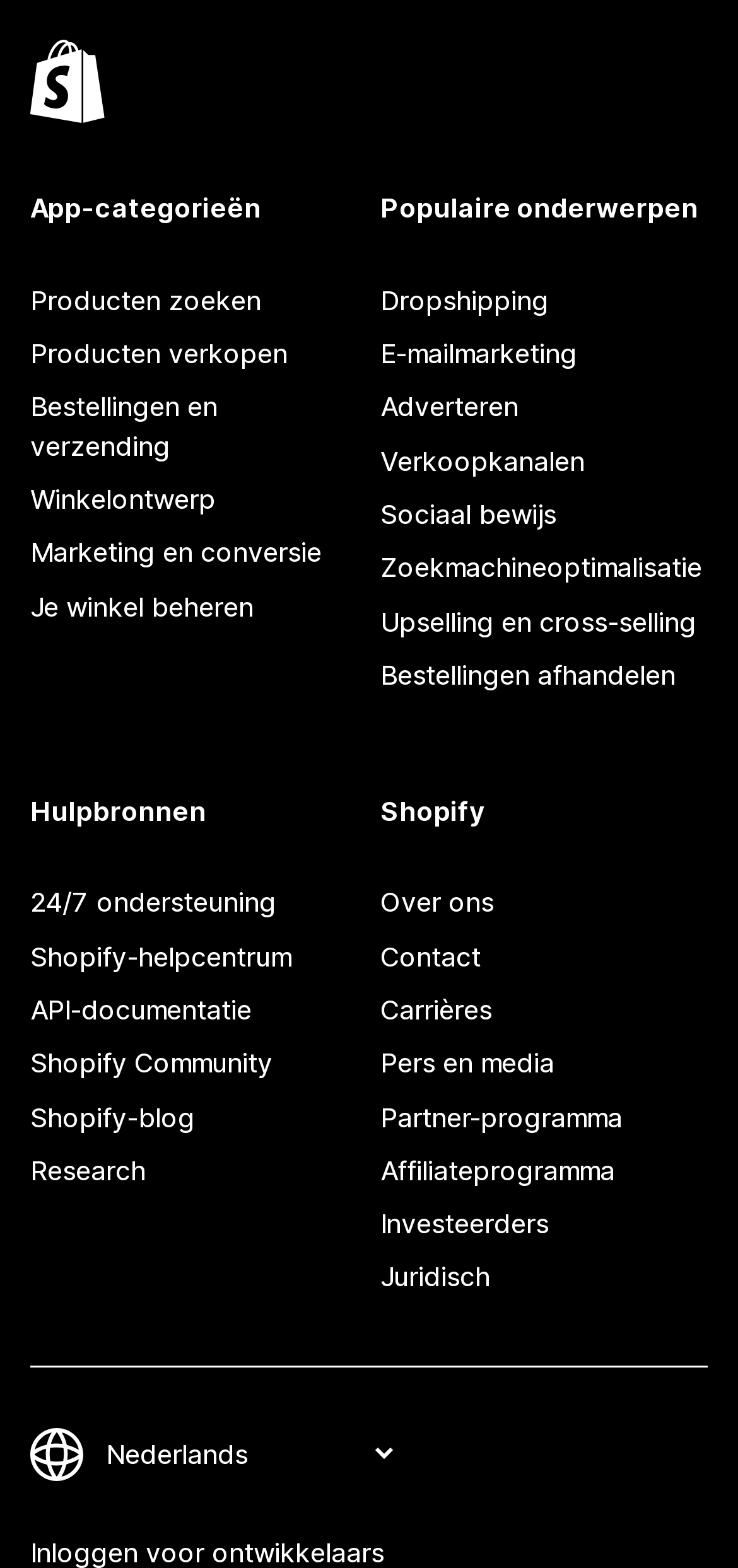What is the language setting option located?
Answer with a single word or phrase, using the screenshot for reference.

Bottom left